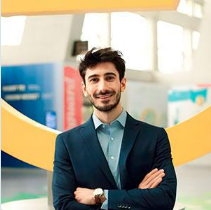Illustrate the scene in the image with a detailed description.

The image features a well-dressed young man standing confidently with his arms crossed, smiling warmly at the camera. He is wearing a tailored dark blazer over a light blue shirt, exuding a professional and approachable demeanor. Behind him is a bright, modern exhibition space marked by colorful displays, indicative of an engaging academic or professional event. This image is associated with Clemente Pinilla Torremocha, a candidate in the PhD program in Quantitative Economics. His background includes studies at the Universidad de Zaragoza in Spain, and he has a strong focus on Applied Macroeconomics and Time Series Econometrics. The environment appears to foster connections and opportunities, making it an ideal setting for showcasing candidates like him.